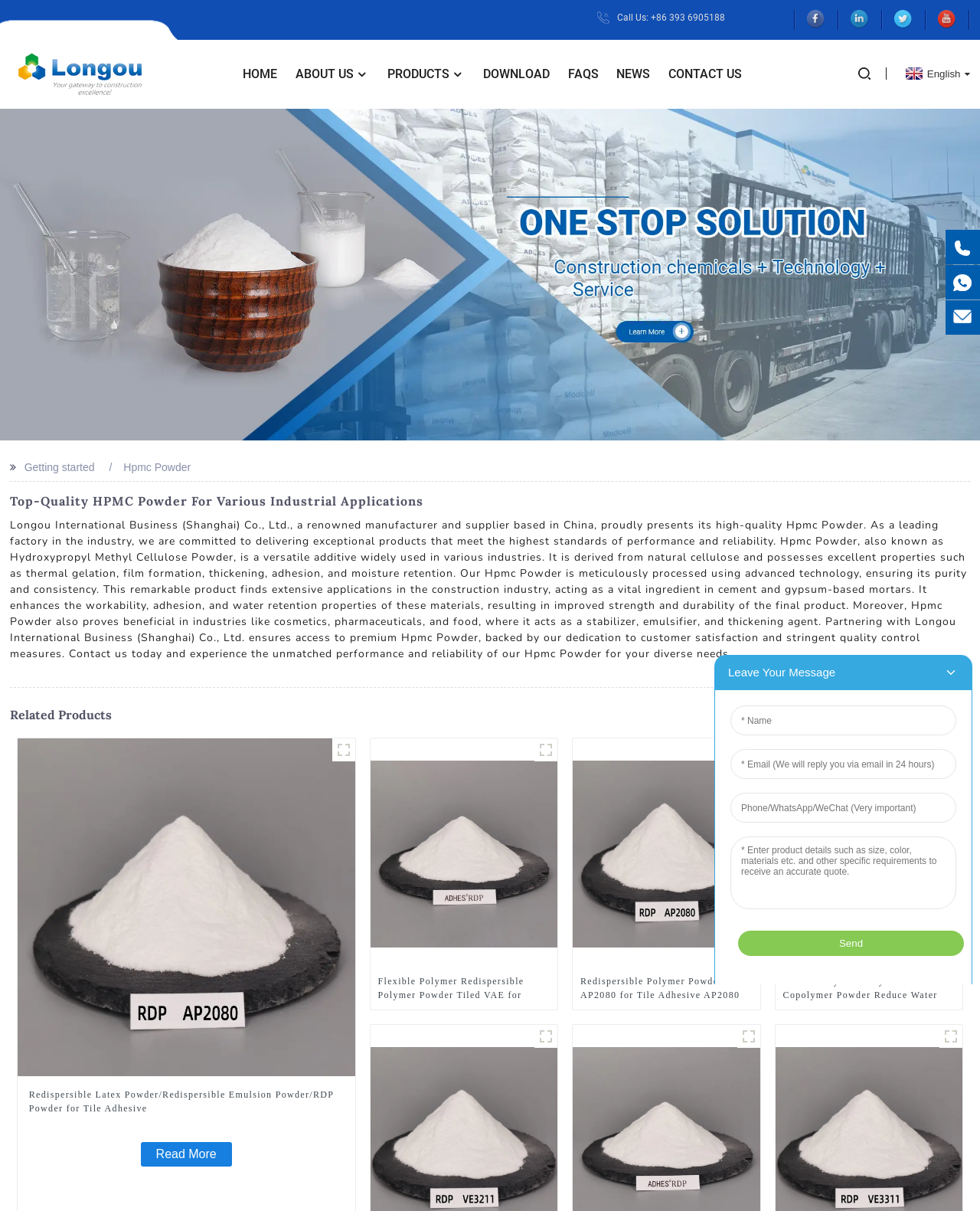Please predict the bounding box coordinates (top-left x, top-left y, bottom-right x, bottom-right y) for the UI element in the screenshot that fits the description: Call Us: +86 393 6905188

[0.61, 0.008, 0.74, 0.021]